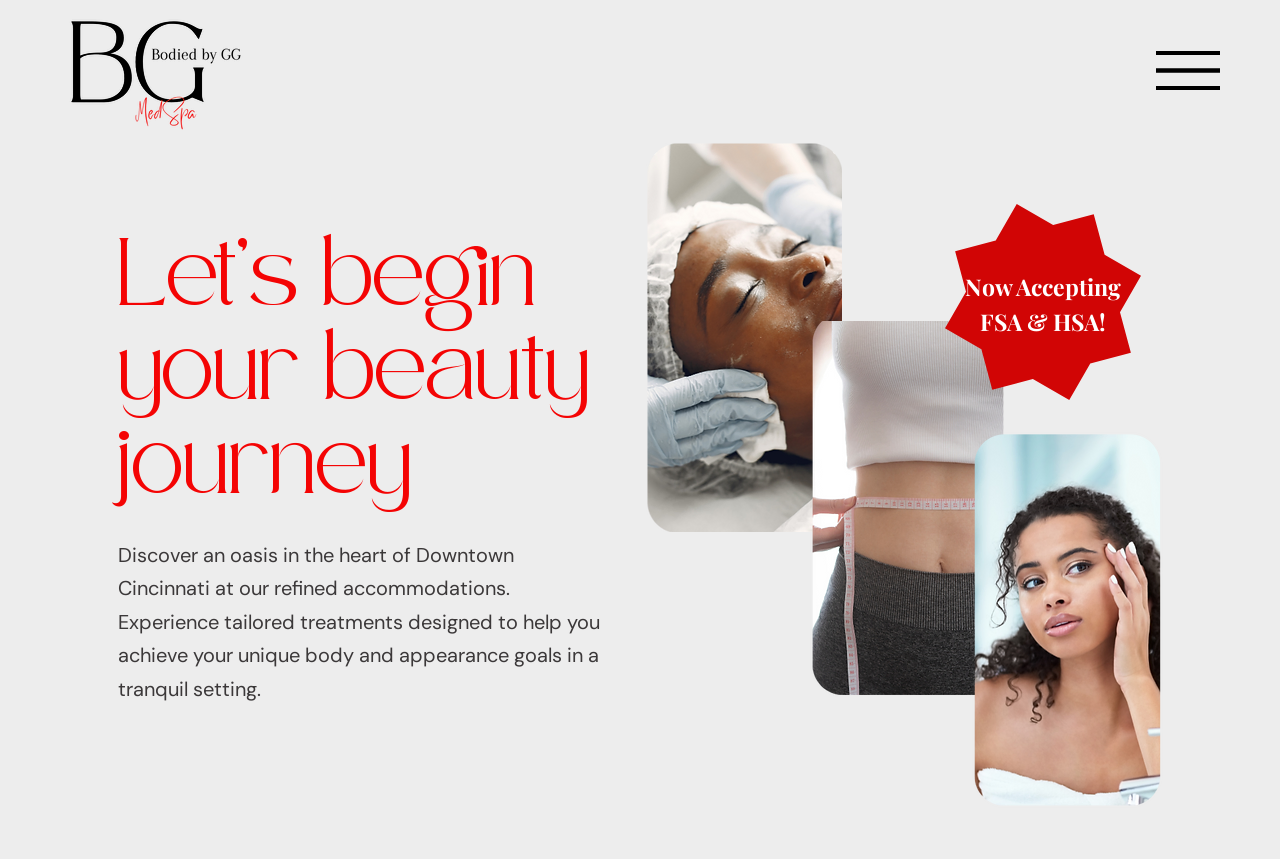What is the main purpose of the Med Spa?
Answer the question with just one word or phrase using the image.

Beauty treatments